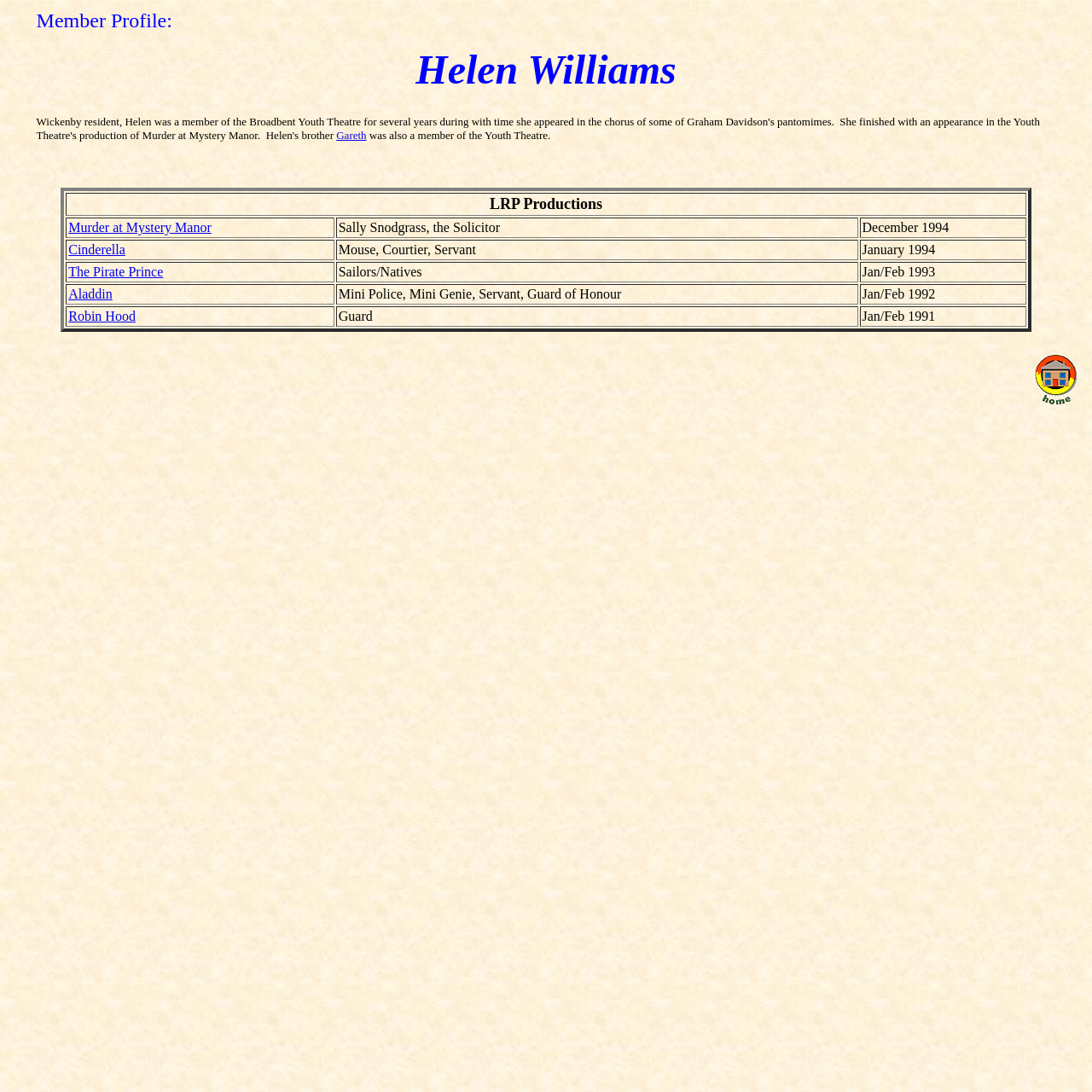Locate the bounding box coordinates of the UI element described by: "The Pirate Prince". Provide the coordinates as four float numbers between 0 and 1, formatted as [left, top, right, bottom].

[0.063, 0.242, 0.149, 0.255]